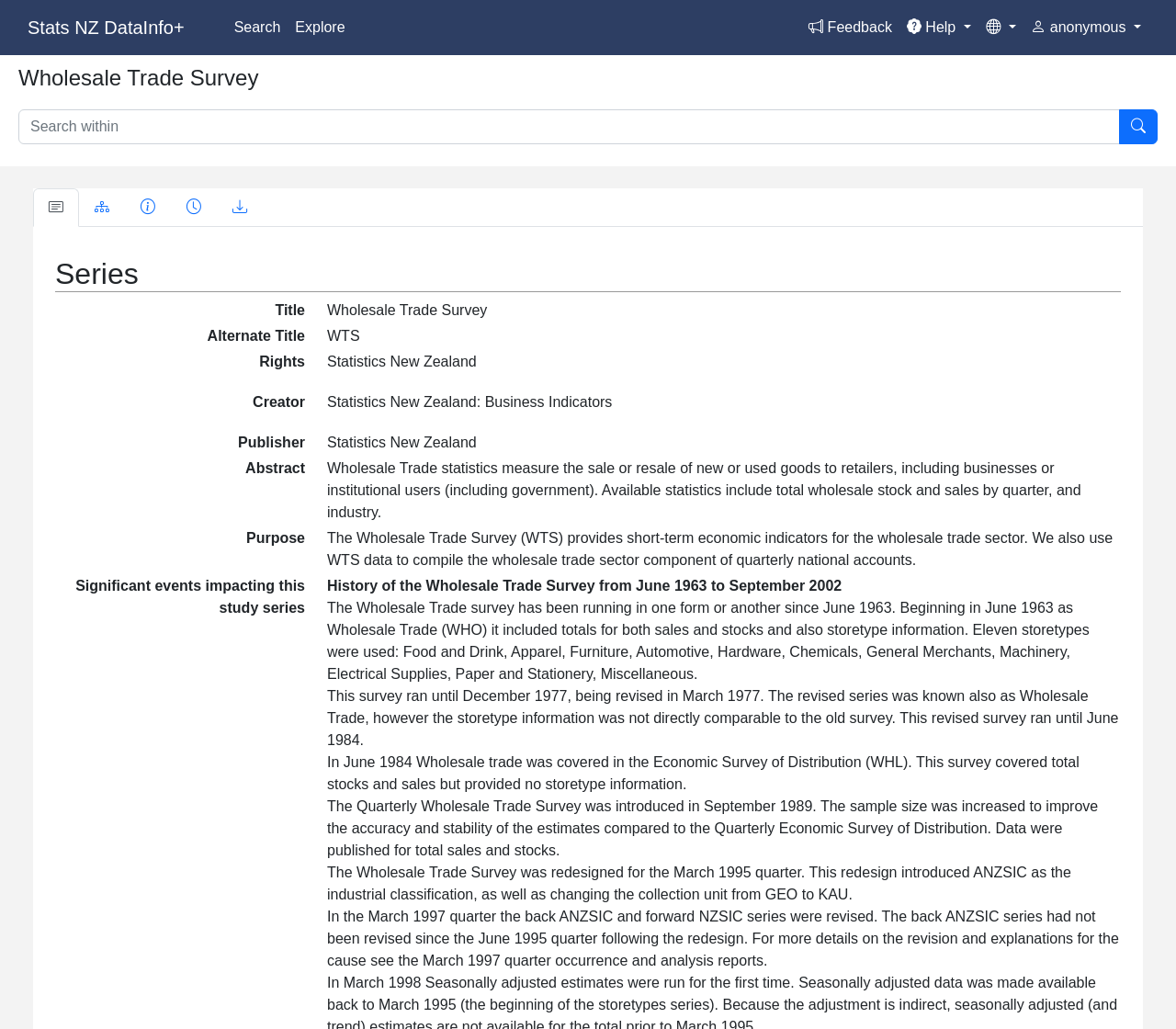Create a full and detailed caption for the entire webpage.

The webpage is about the Wholesale Trade Survey provided by Stats NZ DataInfo+. At the top, there is a main navigation section with links to Stats NZ DataInfo+, Search, Explore, and buttons for anonymous login, settings, help, and feedback. Below the navigation section, there is a heading "Wholesale Trade Survey" and a search box with a search button.

The main content area is divided into sections, with a tab list at the top allowing users to switch between different sections, including main content, appears-within, identification, history, and download. The main content section is currently selected and displays various details about the Wholesale Trade Survey.

In the main content section, there are several headings and paragraphs of text, including "Series", "Title", "Alternate Title", "Rights", "Creator", "Publisher", "Abstract", "Purpose", and "Significant events impacting this study series". The abstract section provides a brief summary of the Wholesale Trade statistics, and the purpose section explains the use of the Wholesale Trade Survey data.

The "Significant events impacting this study series" section provides a detailed history of the Wholesale Trade Survey from June 1963 to September 2002, including revisions and changes to the survey over the years. This section is divided into several paragraphs, each describing a specific period or change in the survey.